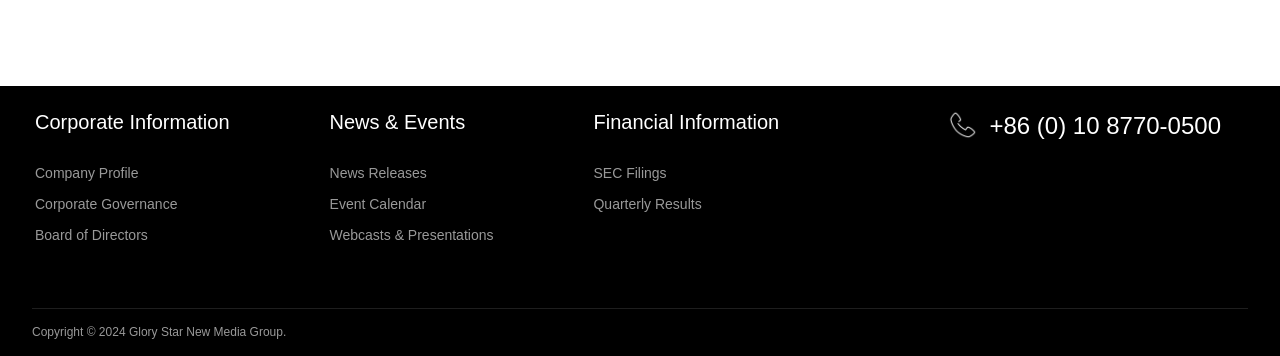Please find and report the bounding box coordinates of the element to click in order to perform the following action: "Access news releases". The coordinates should be expressed as four float numbers between 0 and 1, in the format [left, top, right, bottom].

[0.257, 0.463, 0.386, 0.508]